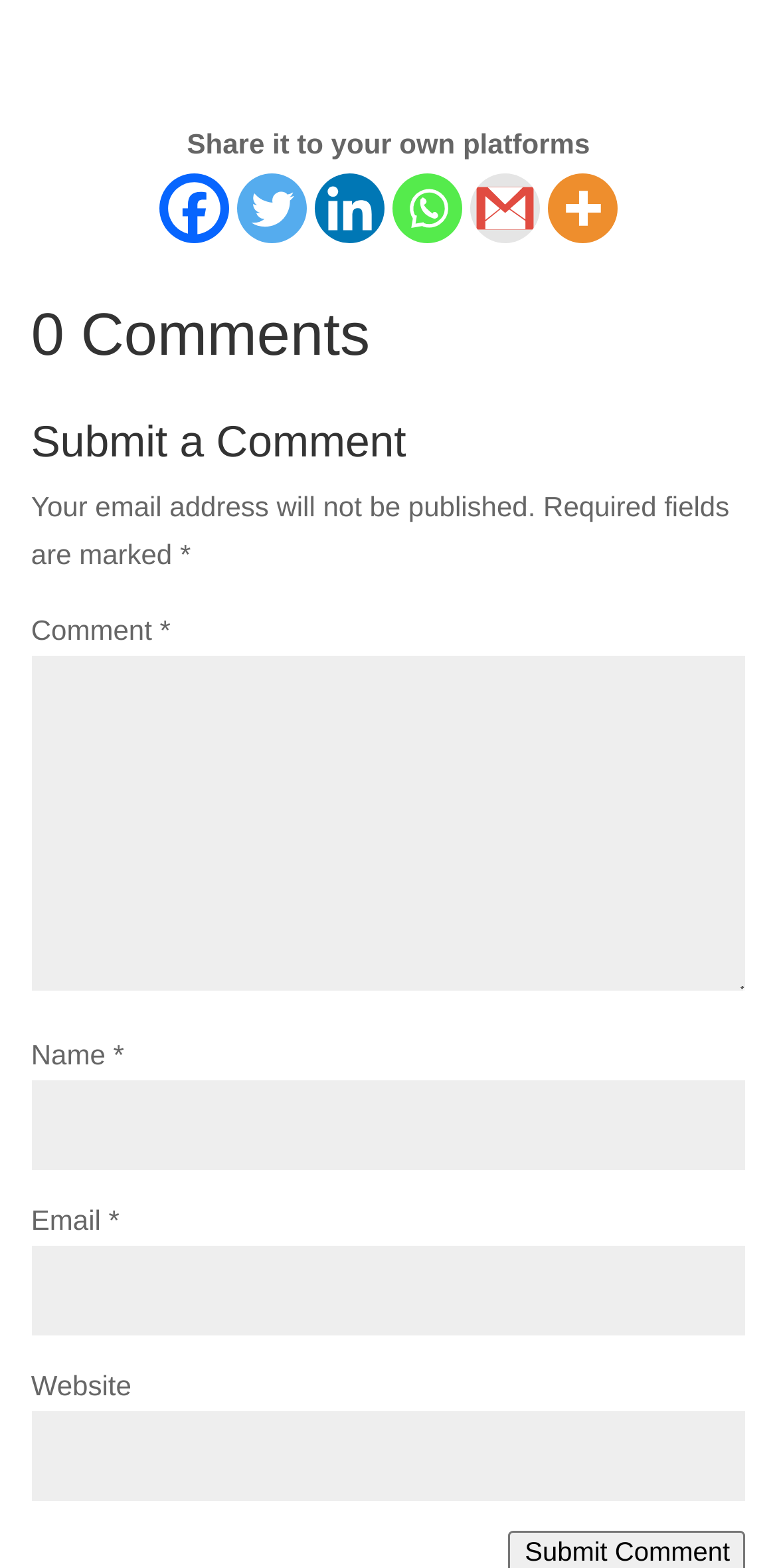Using the provided description: "parent_node: Name * name="author"", find the bounding box coordinates of the corresponding UI element. The output should be four float numbers between 0 and 1, in the format [left, top, right, bottom].

[0.04, 0.689, 0.96, 0.747]